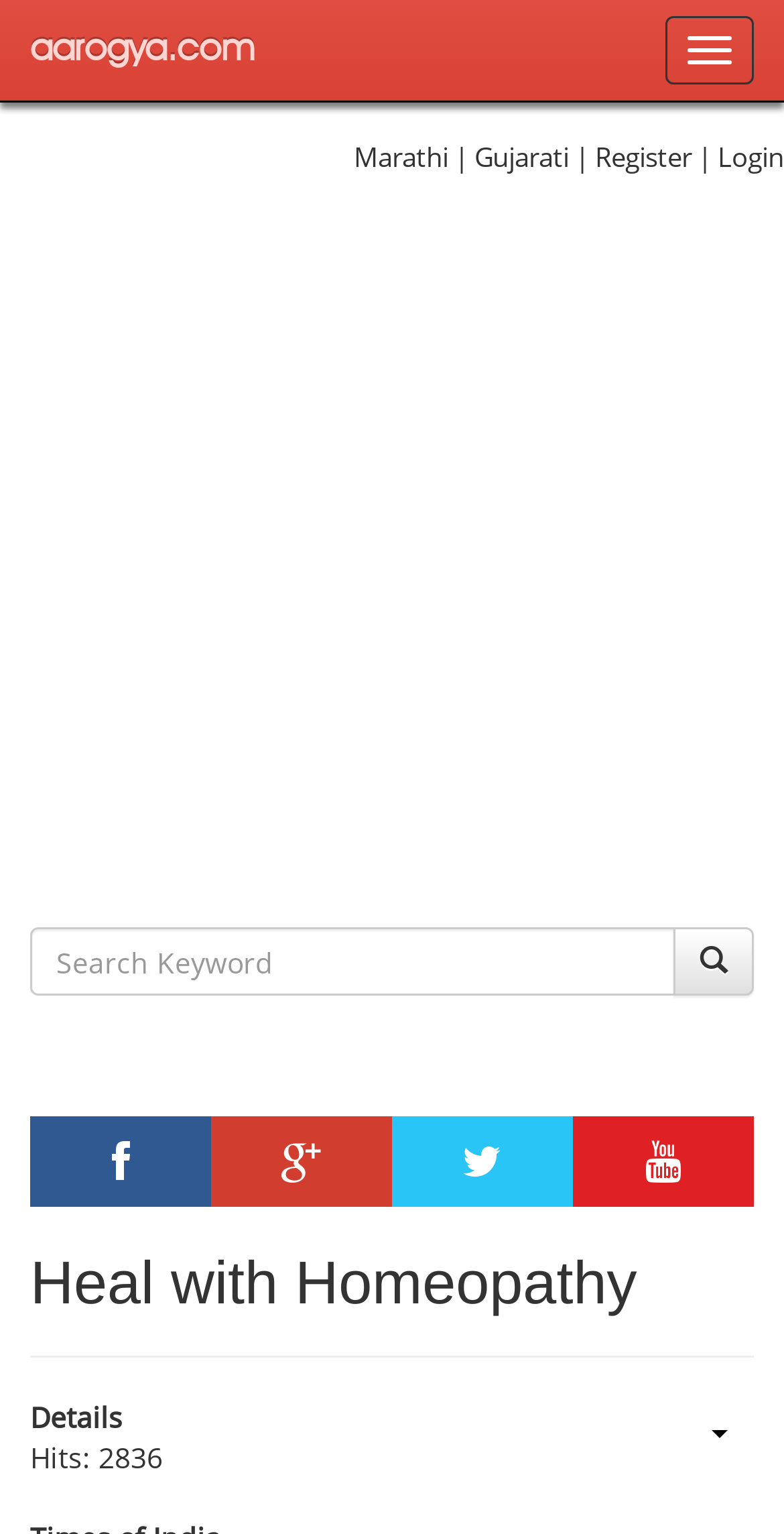Identify the bounding box for the given UI element using the description provided. Coordinates should be in the format (top-left x, top-left y, bottom-right x, bottom-right y) and must be between 0 and 1. Here is the description: aria-label="Advertisement" name="aswift_3" title="Advertisement"

[0.0, 0.165, 1.0, 0.591]